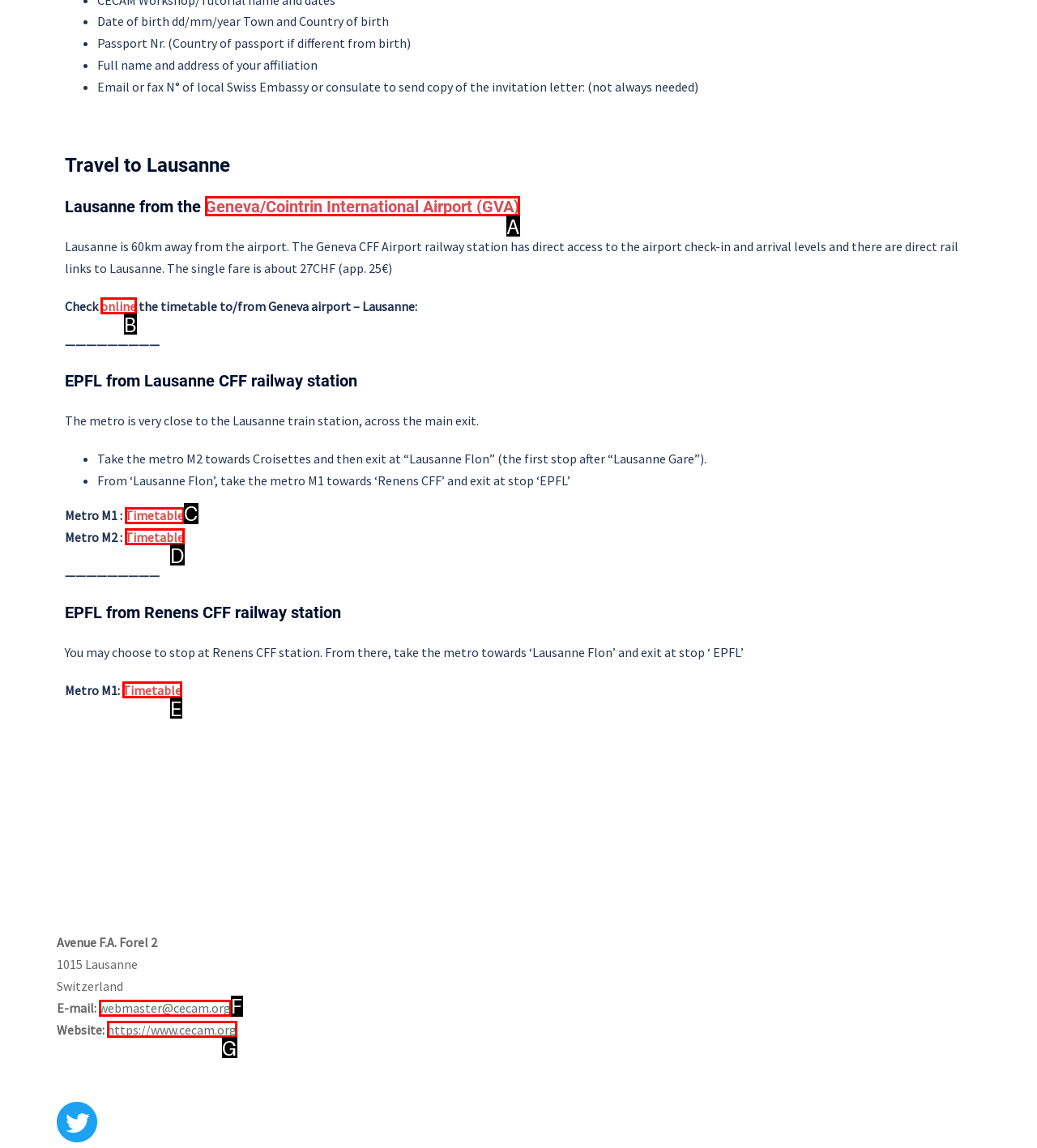Given the description: webmaster@cecam.org, determine the corresponding lettered UI element.
Answer with the letter of the selected option.

F